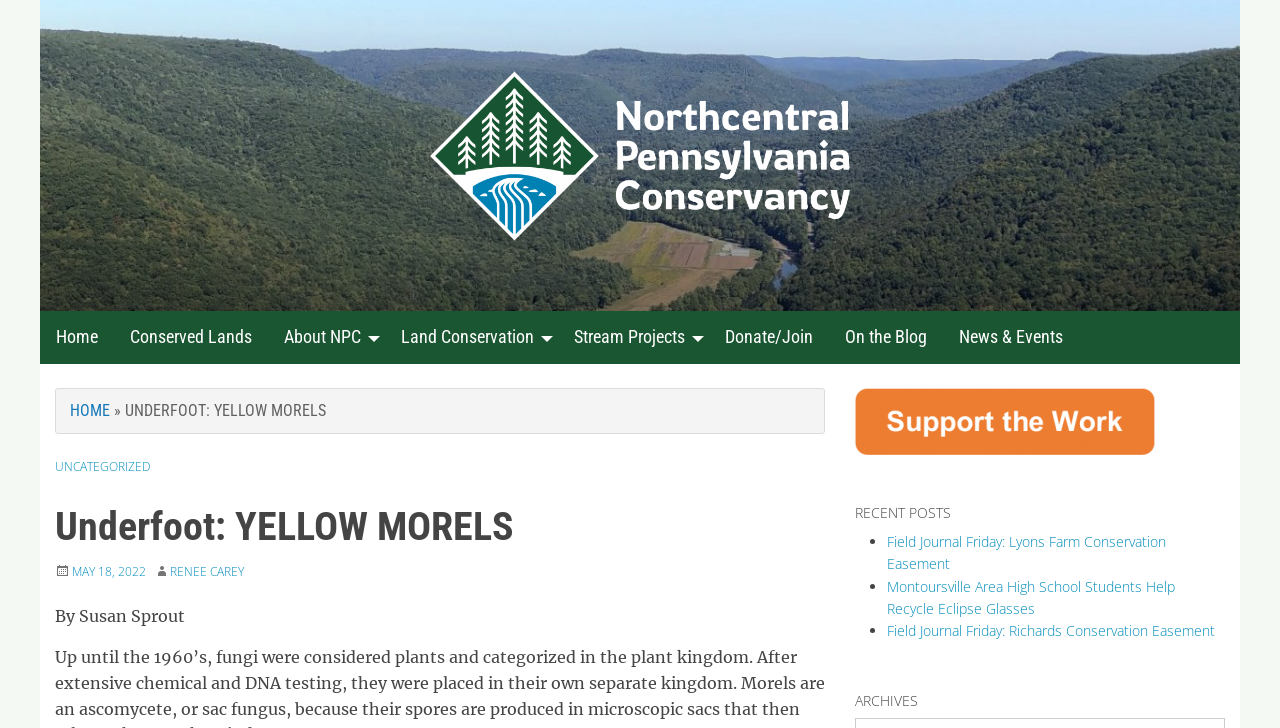Provide the bounding box coordinates for the UI element that is described by this text: "News & Events". The coordinates should be in the form of four float numbers between 0 and 1: [left, top, right, bottom].

[0.737, 0.428, 0.843, 0.5]